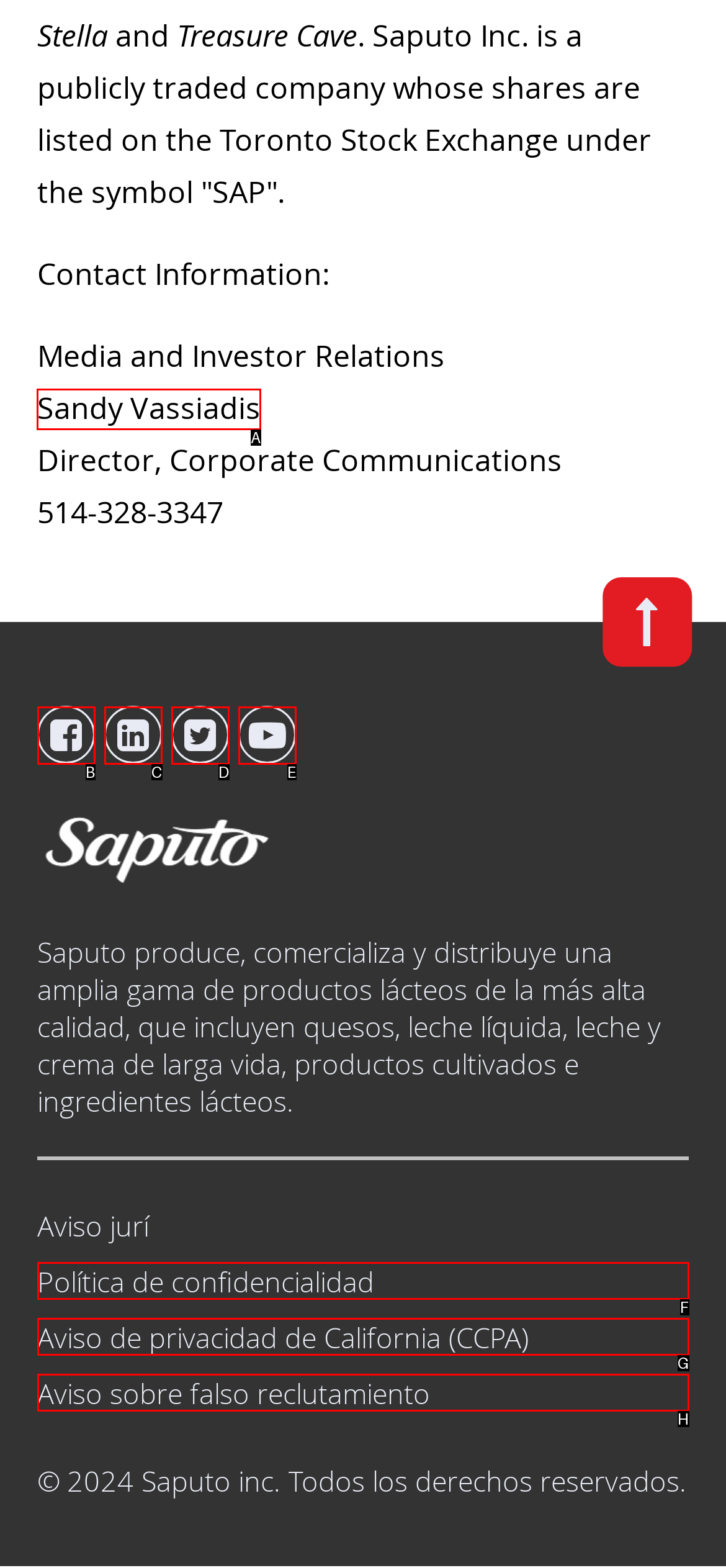Which UI element's letter should be clicked to achieve the task: Contact Sandy Vassiadis
Provide the letter of the correct choice directly.

A